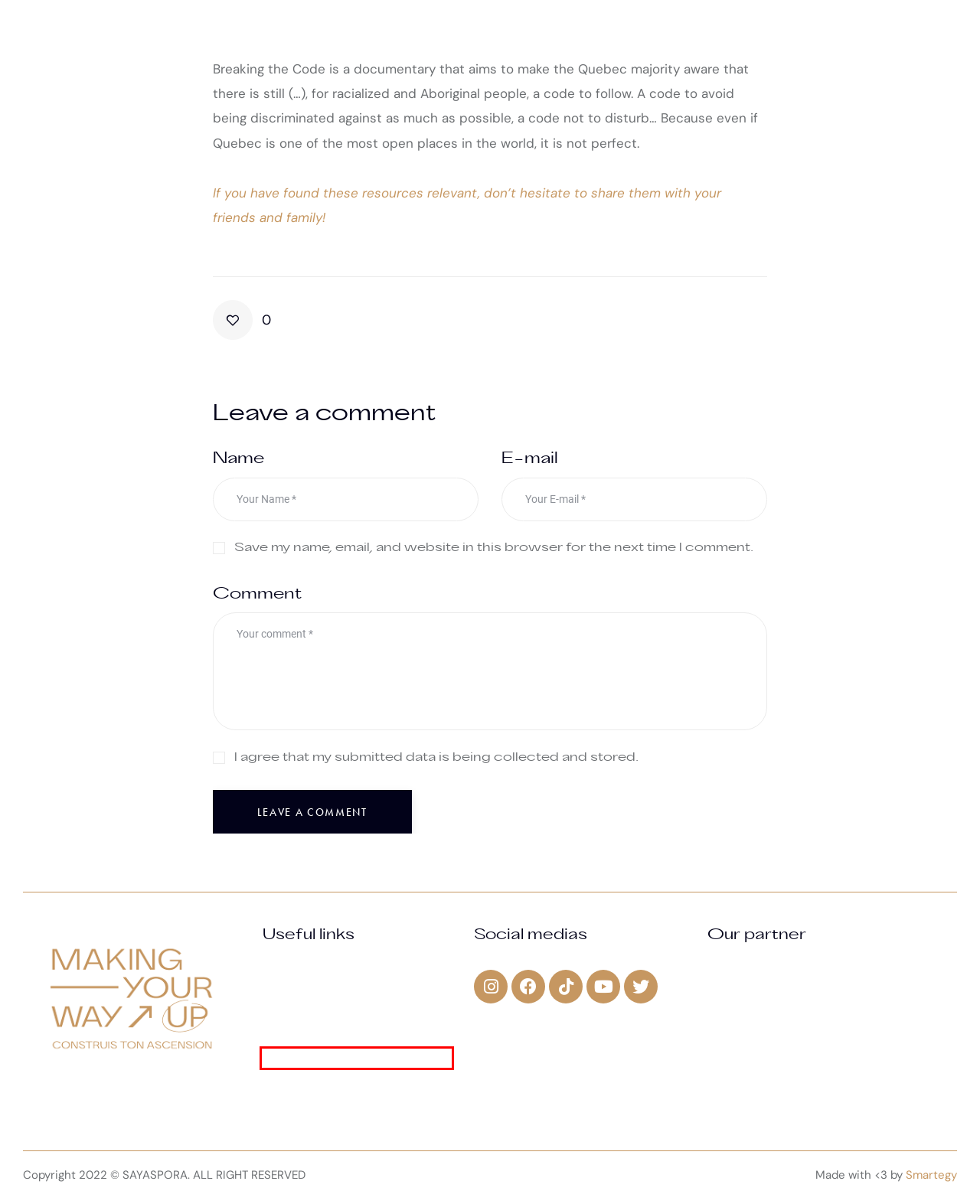You have a screenshot showing a webpage with a red bounding box around a UI element. Choose the webpage description that best matches the new page after clicking the highlighted element. Here are the options:
A. Making Your Way Up – Construis ton ascension
B. Pa t'mentir | Émissions | ICI TOU.TV
C. 6 ressources pour aller plus loin dans ta compréhension du racisme systémique – Making Your Way Up
D. Canadian employers – Making Your Way Up
E. Conversation on systemic racism – Making Your Way Up
F. Women of the African and Caribbean diaspora – Making Your Way Up
G. Smartegy – Agence Web Marketing
H. Canadian community – Making Your Way Up

H